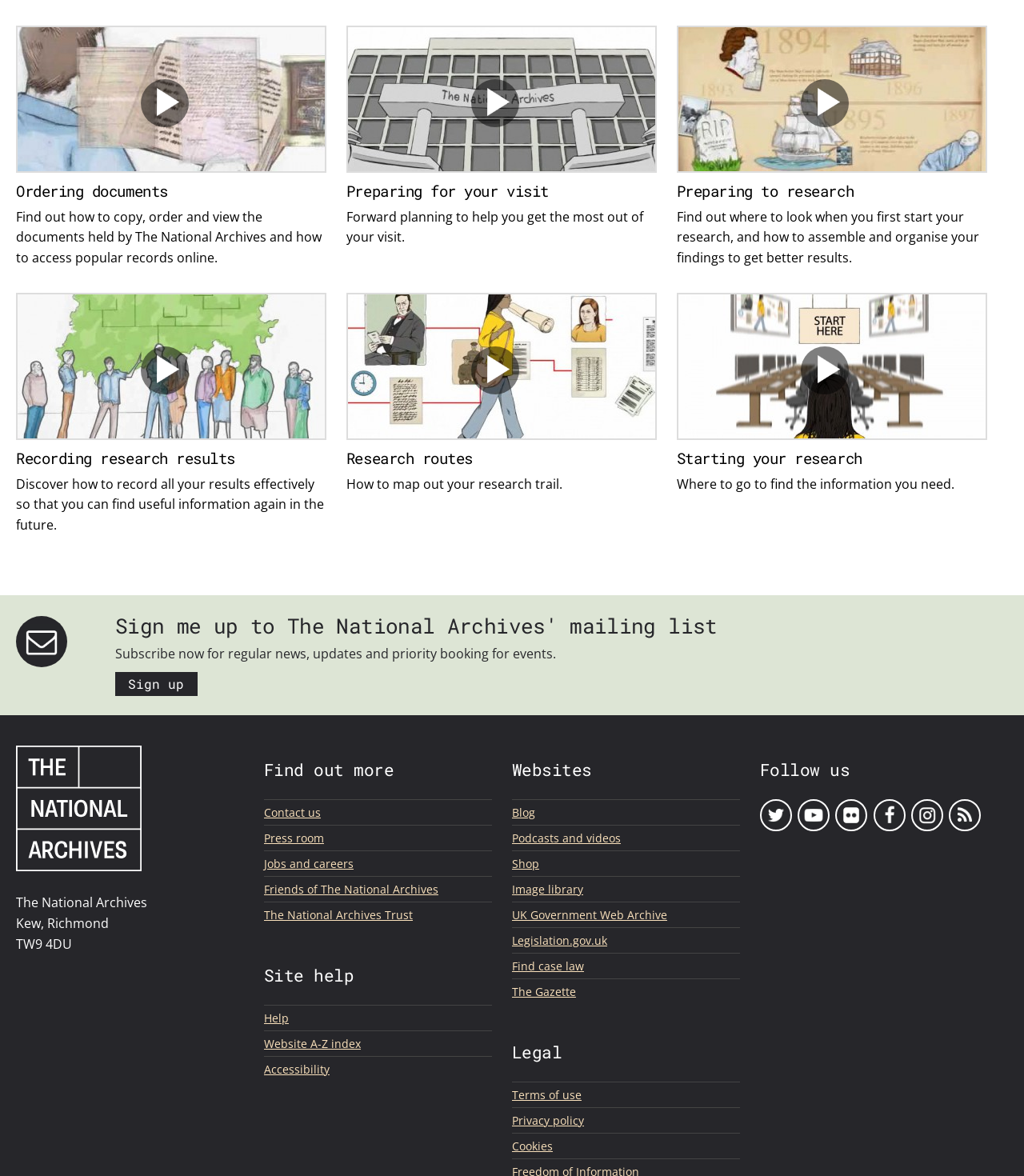How can you get better results in your research?
Provide a concise answer using a single word or phrase based on the image.

Assemble and organise your findings